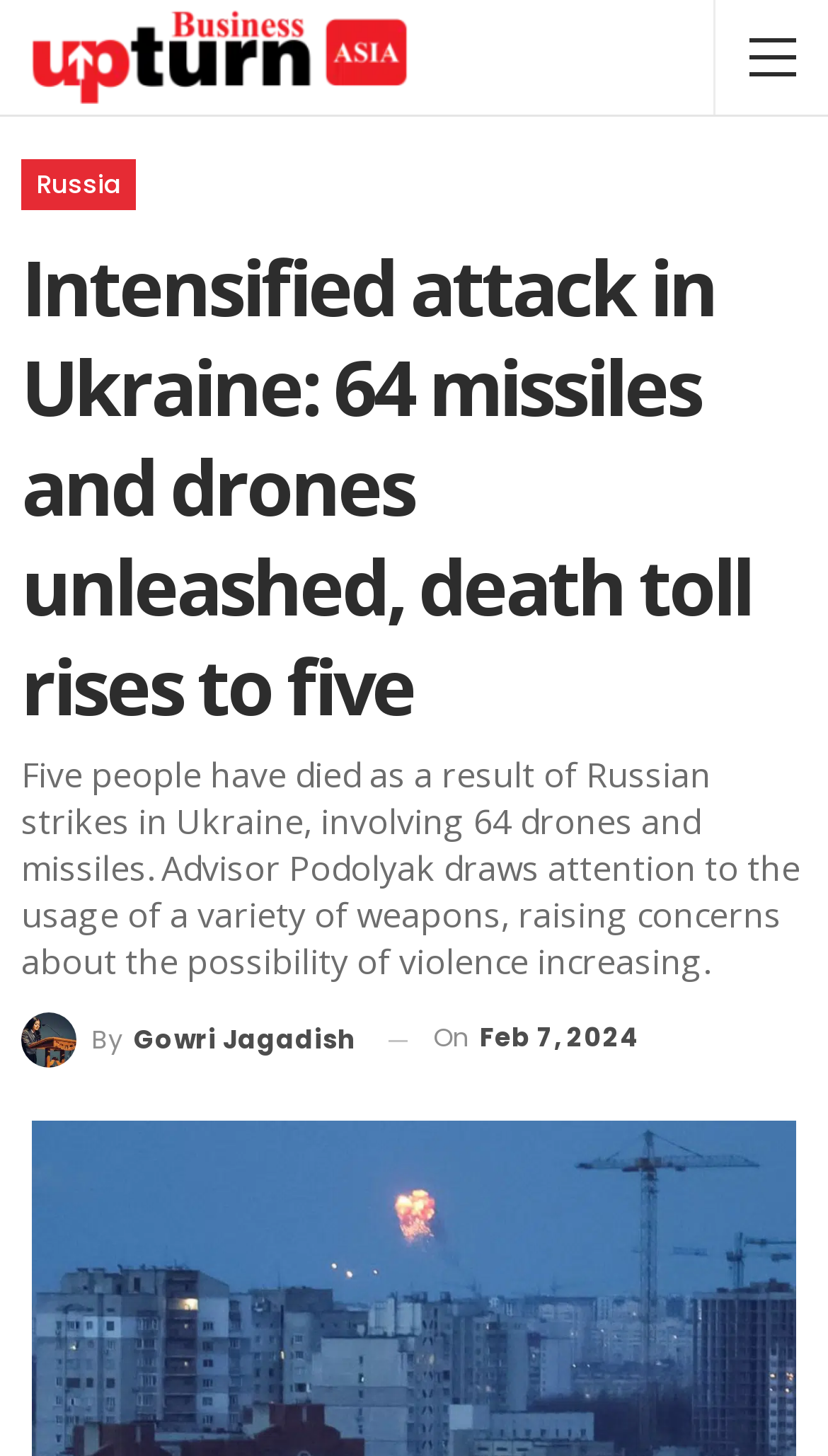When was the article published?
Offer a detailed and exhaustive answer to the question.

The time element with the text 'On Feb 7, 2024' indicates the publication date of the article.